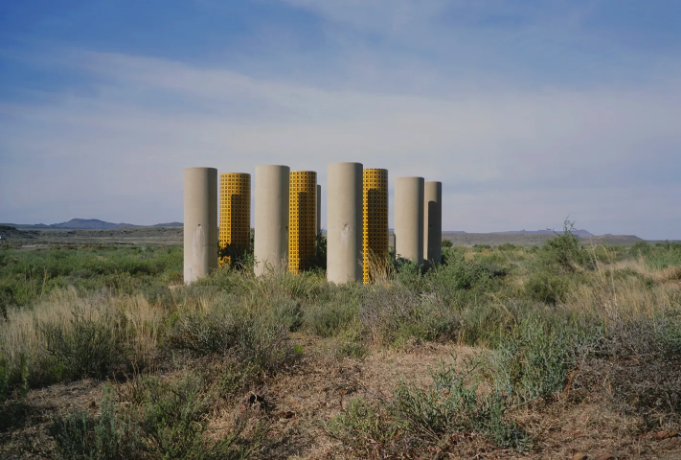Generate a descriptive account of all visible items and actions in the image.

This striking image showcases a modern installation by Neville Gabie, titled "Map Projects, Richmond, South Africa," created in 2012. Standing amidst a sprawling natural landscape, the piece features a series of cylindrical concrete forms with vibrant yellow grid-like structures at their centers. The contrast between the rugged, untamed flora and the sleek, industrial design of the installation invites viewers to reflect on the relationship between art and nature. The soft blue sky above adds to the serene atmosphere, enhancing the visual impact of this thought-provoking work, which is part of the London Art Fair 2016 exhibition at The Business Design Centre in London.